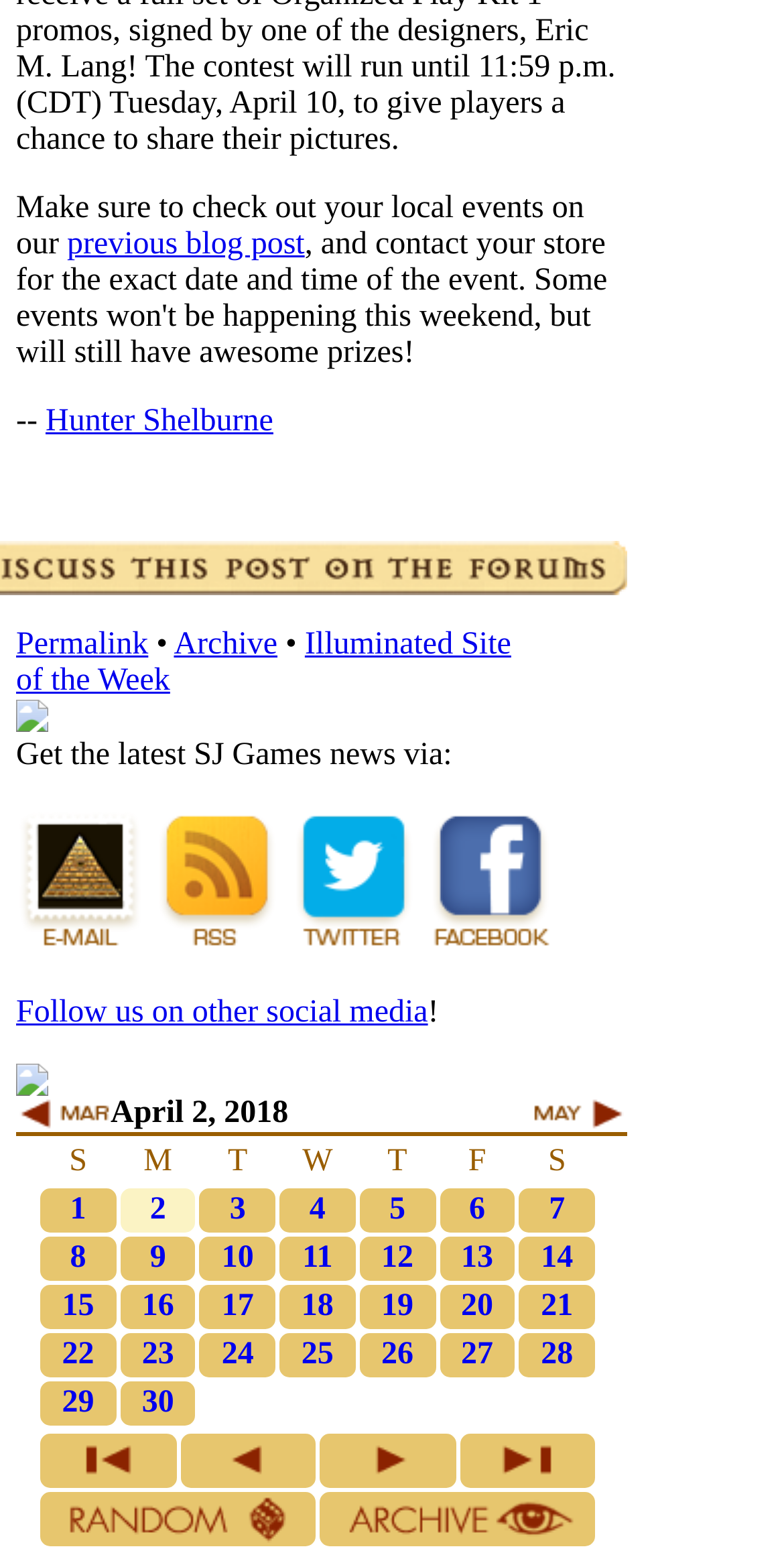What are the social media platforms to follow SJ Games?
Based on the image, answer the question with as much detail as possible.

I found the answer by looking at the links 'Illuminator by E-mail', 'RSS', 'Twitter', and 'Facebook', which are all adjacent to each other and have corresponding images, suggesting that they are social media platforms to follow SJ Games.